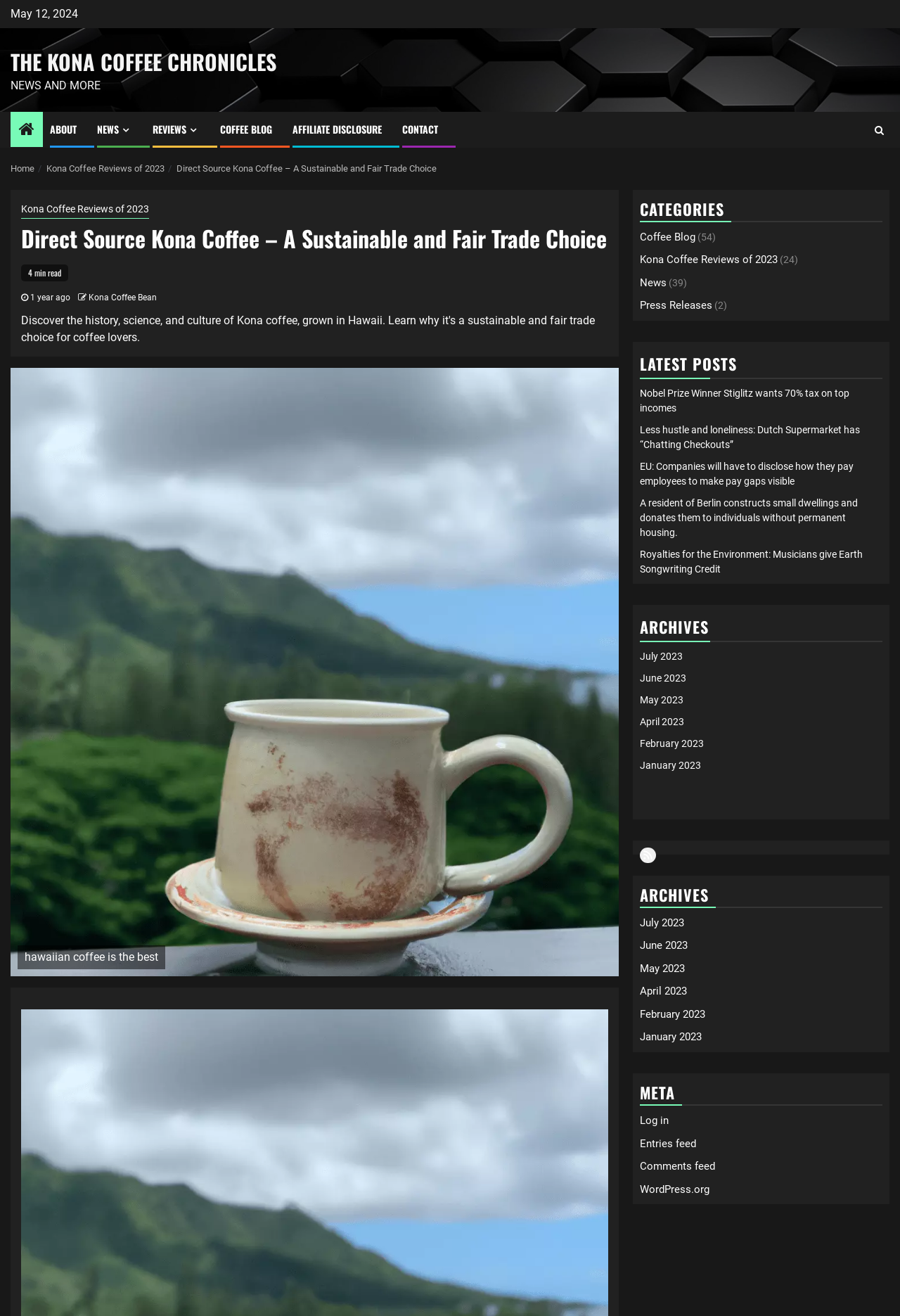Extract the main title from the webpage.

Direct Source Kona Coffee – A Sustainable and Fair Trade Choice